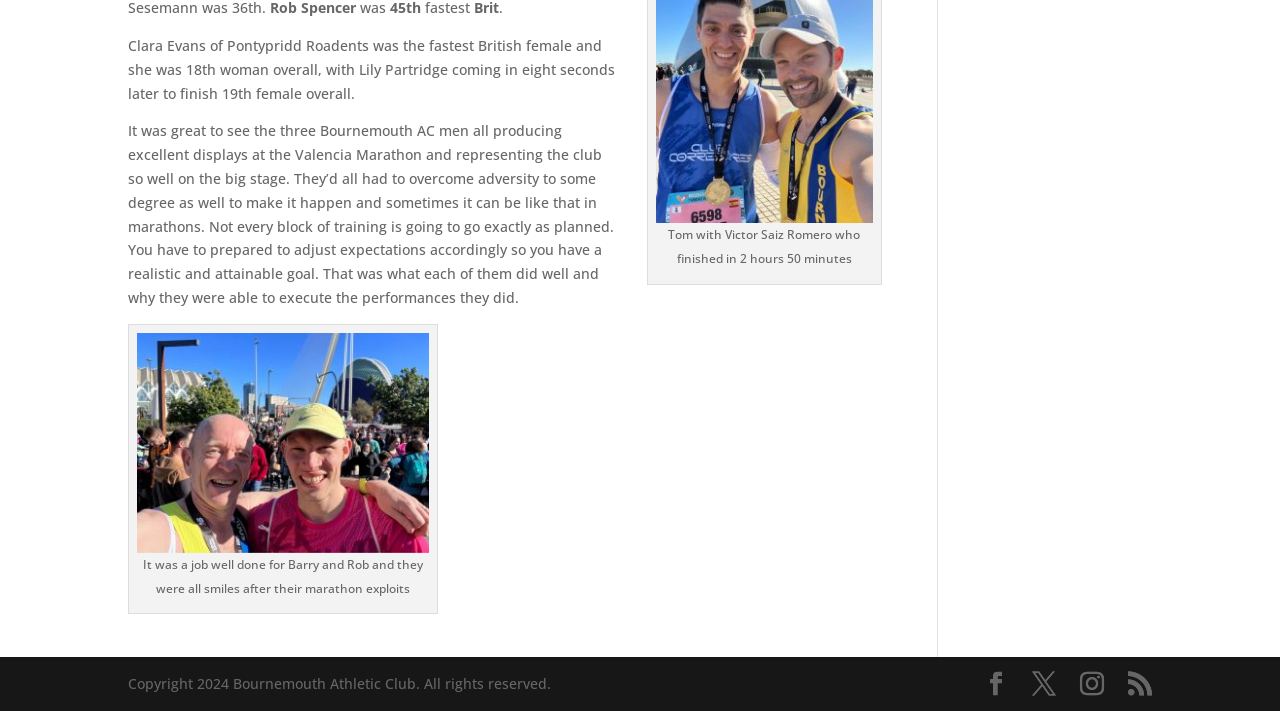Respond to the question below with a single word or phrase: What is the name of the club mentioned in the webpage?

Bournemouth Athletic Club